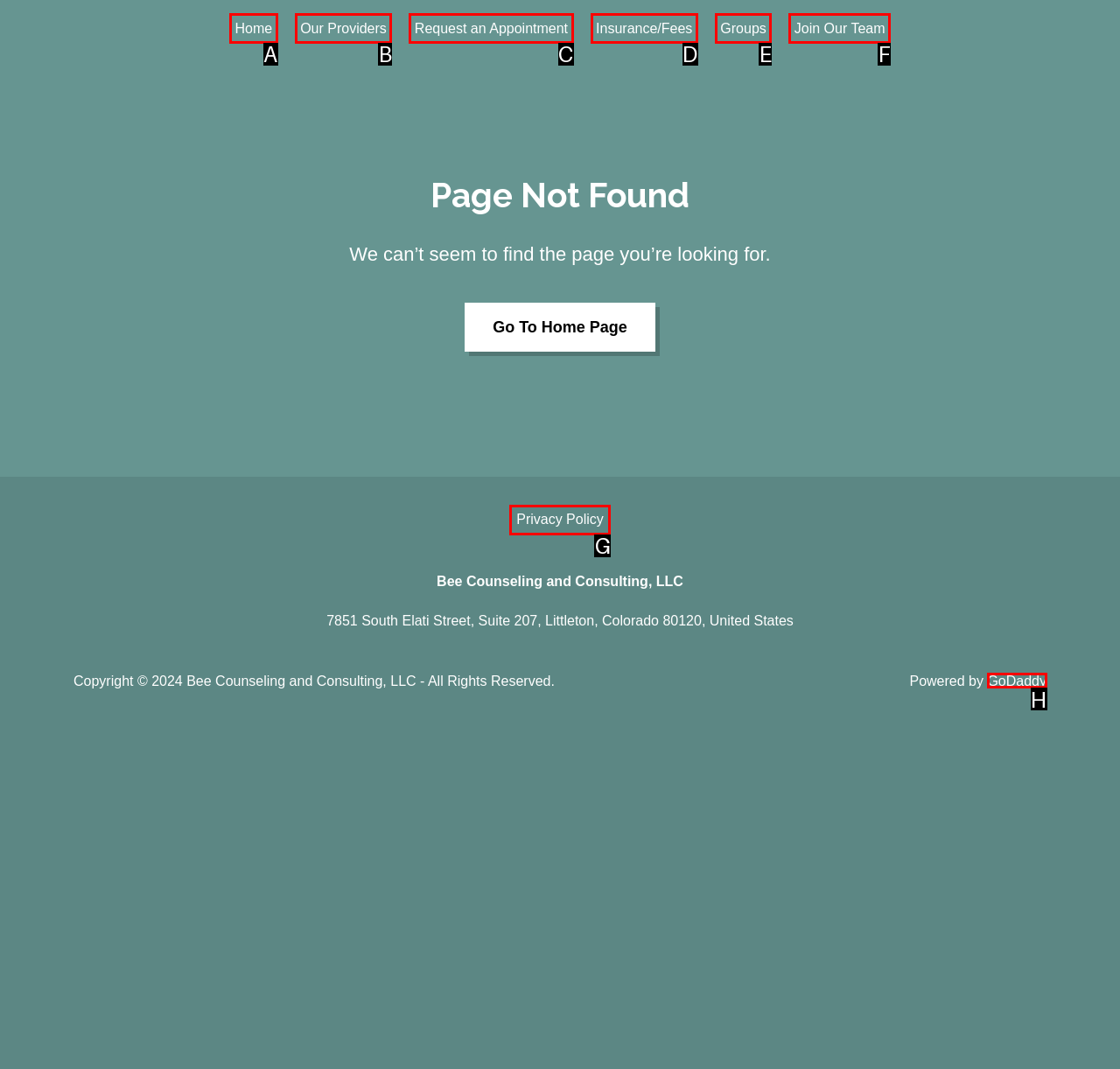From the provided choices, determine which option matches the description: aria-label="Back to home". Respond with the letter of the correct choice directly.

None